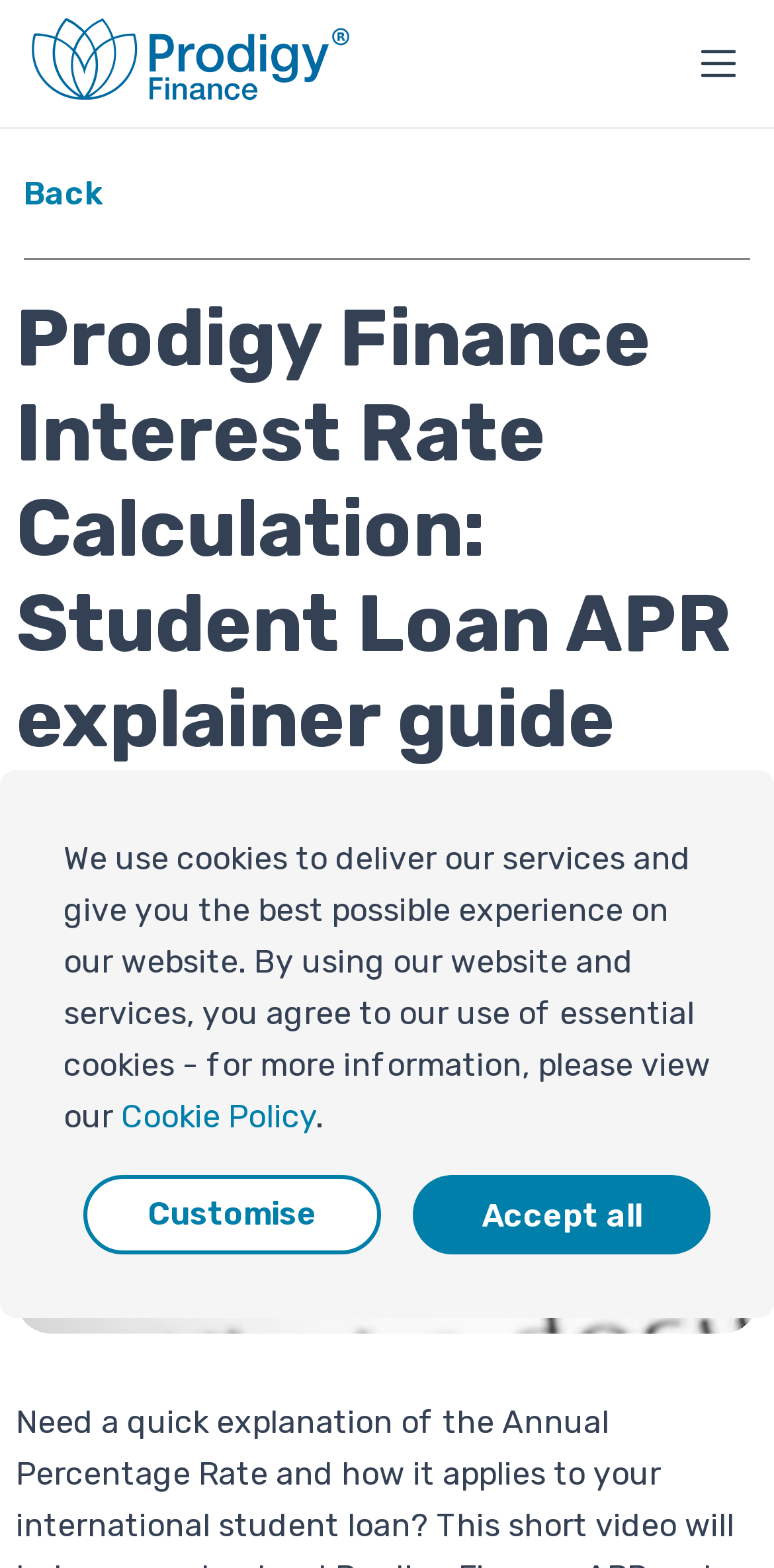Describe the webpage meticulously, covering all significant aspects.

This webpage is about Prodigy Finance, a platform that provides study abroad loans. At the top left corner, there is a Prodigy Finance logo link accompanied by a small image. On the top right corner, there is a button with an image. Below the logo, there are several links and buttons, including "How does this work?", "Where can I study?", "Study centre", and "I need help", each accompanied by a small image. These links and buttons are aligned vertically and take up most of the top section of the page.

Below these links and buttons, there are several more links, including "Why study abroad", "Schools and courses", "Making it happen", "Funding", "International student", and "Postgrad careers". These links are also aligned vertically and take up a significant portion of the page.

On the right side of the page, there is a prominent button "Apply" with a link "Back" above it. Below the "Apply" button, there is a heading that reads "Prodigy Finance Interest Rate Calculation: Student Loan APR explainer guide". This heading is followed by an image of the author, and some text that includes the date "May, 10 2024" and a reading time of "6 min read".

Further down the page, there is a large image with the text "Student Loan APR" above it. At the bottom of the page, there is a message about cookies, with a link to the "Cookie Policy". There are also two buttons, "Customise" and "Accept all", related to cookie settings.

Overall, the page has a clean layout with a prominent call-to-action button "Apply" and several links and buttons that provide information about study abroad loans and Prodigy Finance.